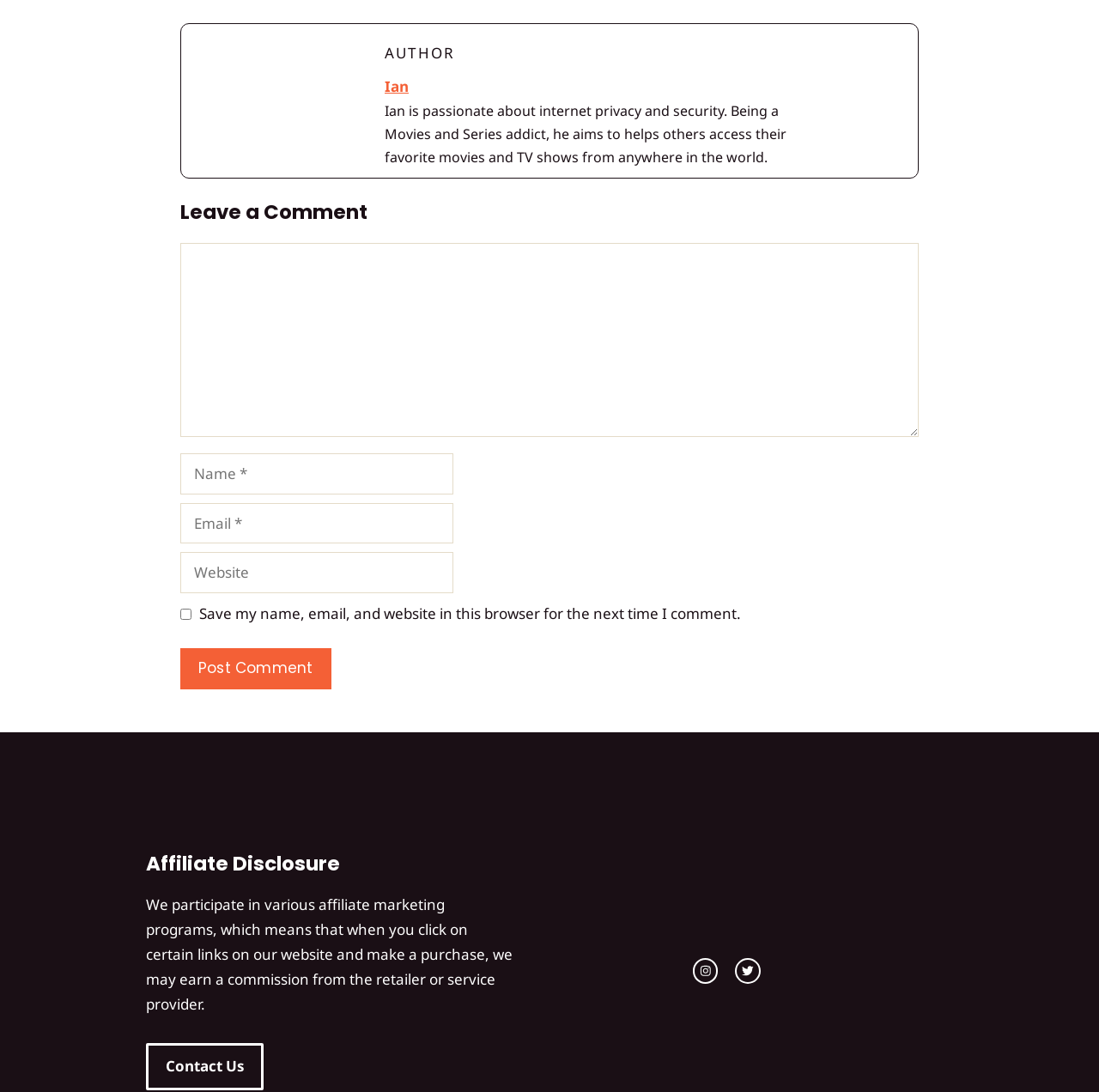Provide your answer in one word or a succinct phrase for the question: 
What is the topic of the author's passion?

Internet privacy and security